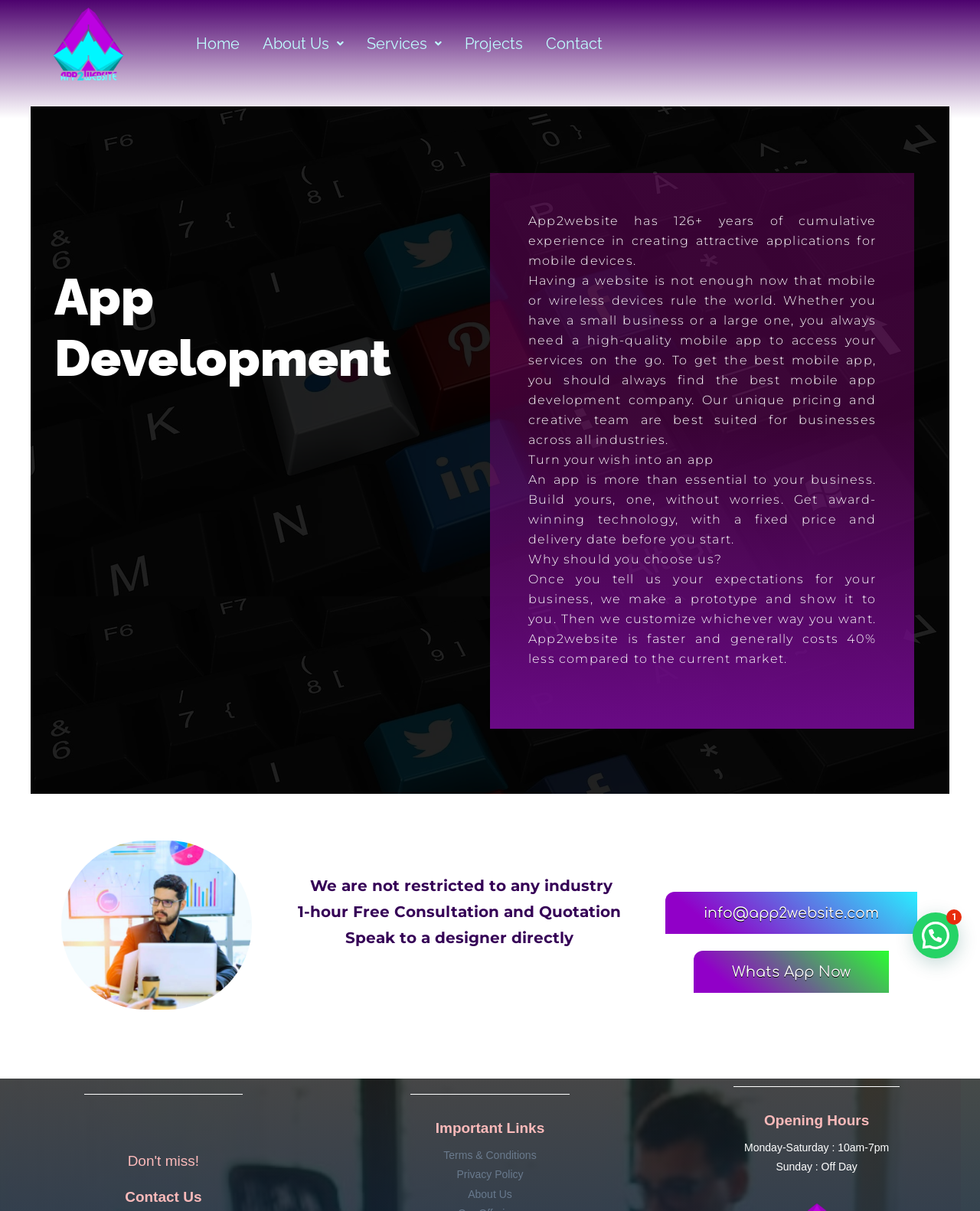Determine the bounding box coordinates of the section I need to click to execute the following instruction: "Click the 'About Us' link". Provide the coordinates as four float numbers between 0 and 1, i.e., [left, top, right, bottom].

[0.256, 0.02, 0.363, 0.052]